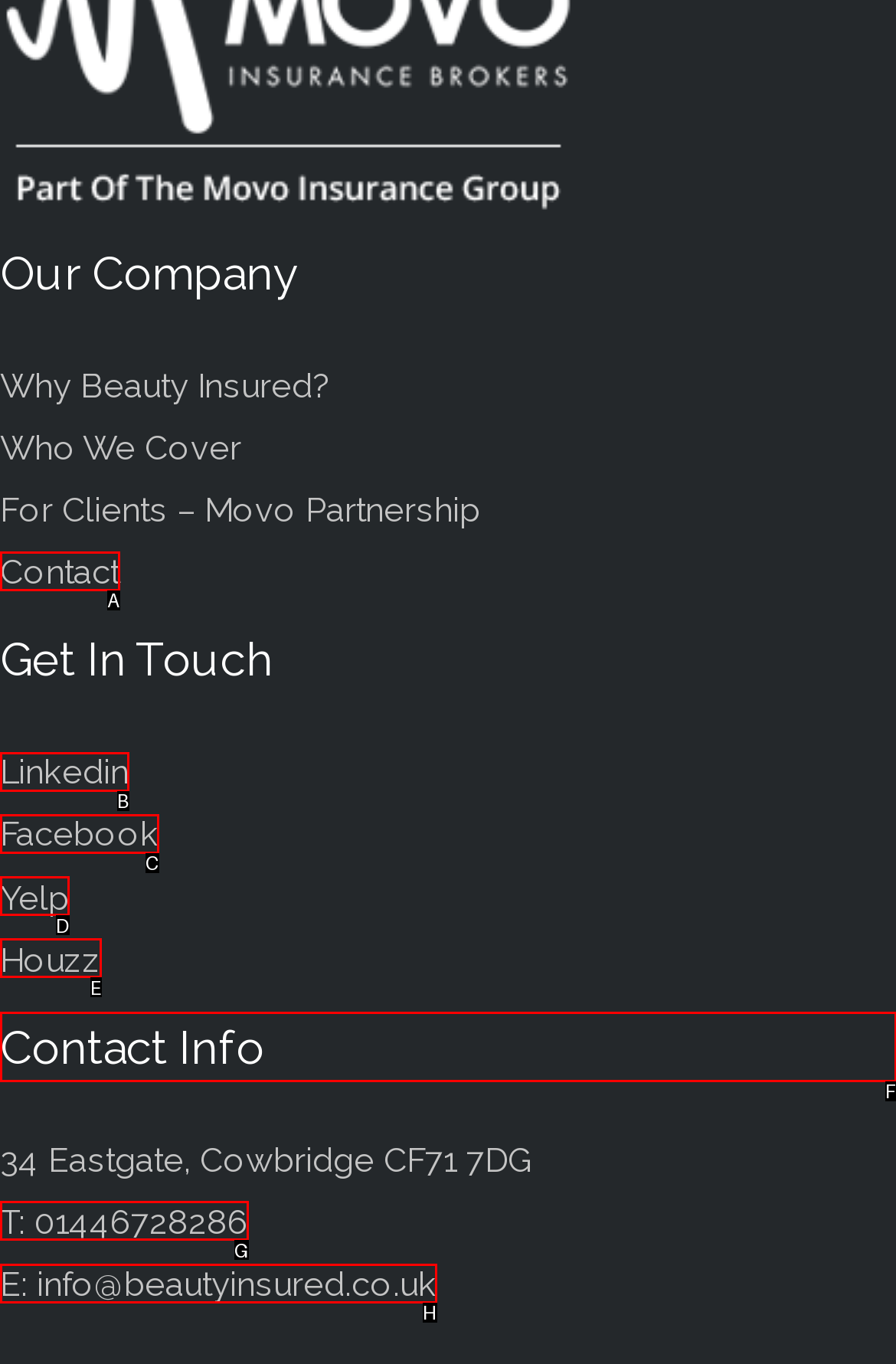Identify the correct HTML element to click for the task: View contact information. Provide the letter of your choice.

F